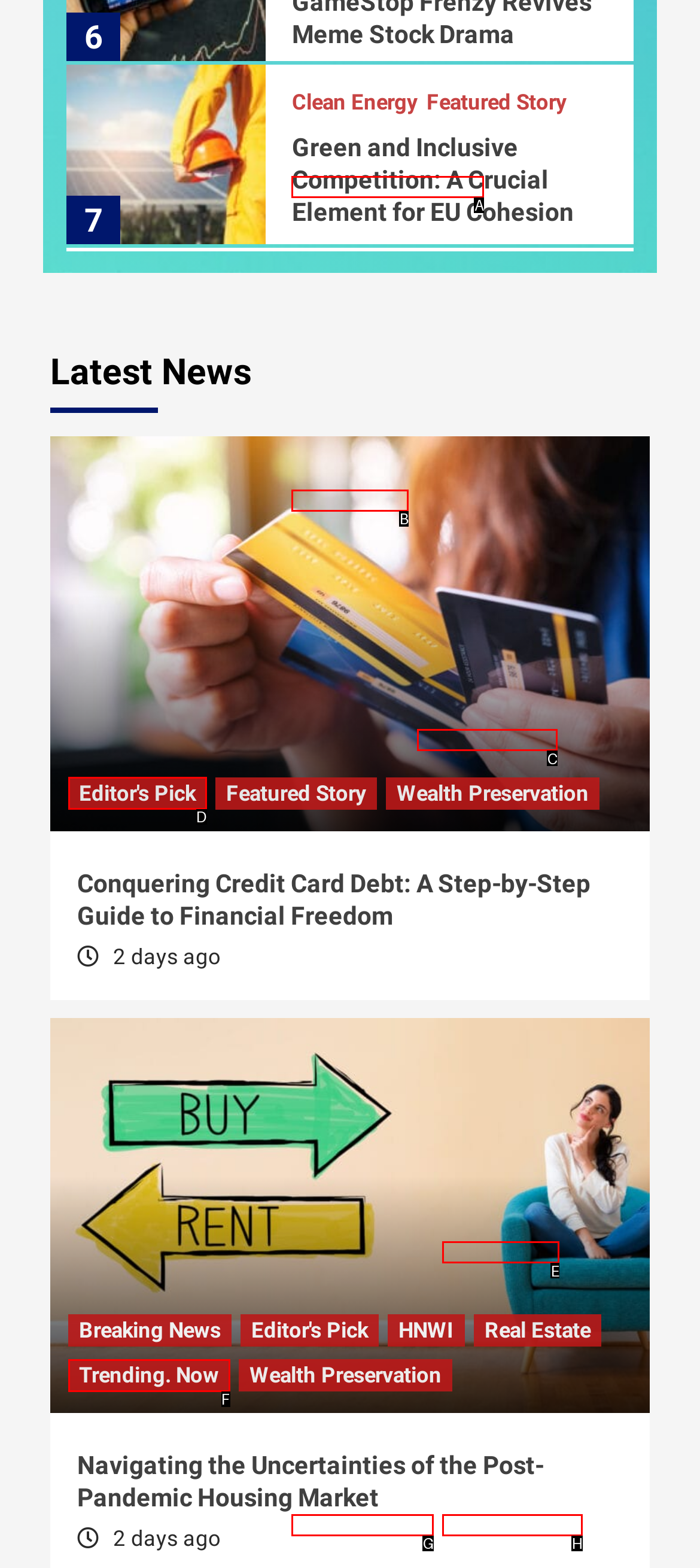Select the option that corresponds to the description: Wealth Preservation
Respond with the letter of the matching choice from the options provided.

A